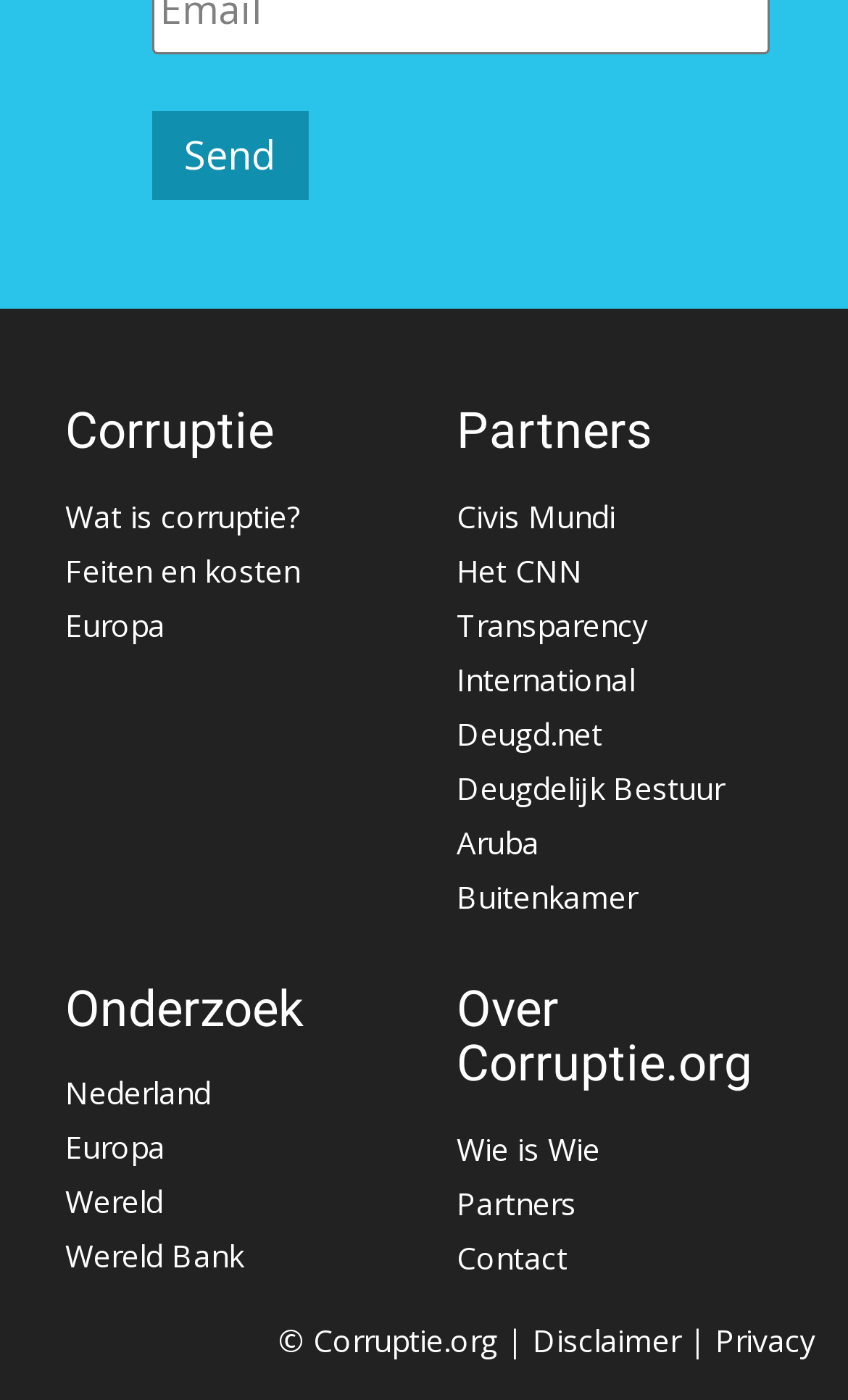Kindly determine the bounding box coordinates for the area that needs to be clicked to execute this instruction: "Check the 'Disclaimer'".

[0.628, 0.943, 0.803, 0.972]